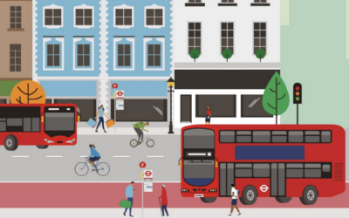Provide a thorough and detailed response to the question by examining the image: 
What is the atmosphere of the neighborhood?

The caption describes the pedestrians as 'leisurely walk[ing] along the sidewalk, reflecting a lively neighborhood atmosphere', which suggests that the atmosphere of the neighborhood is lively.